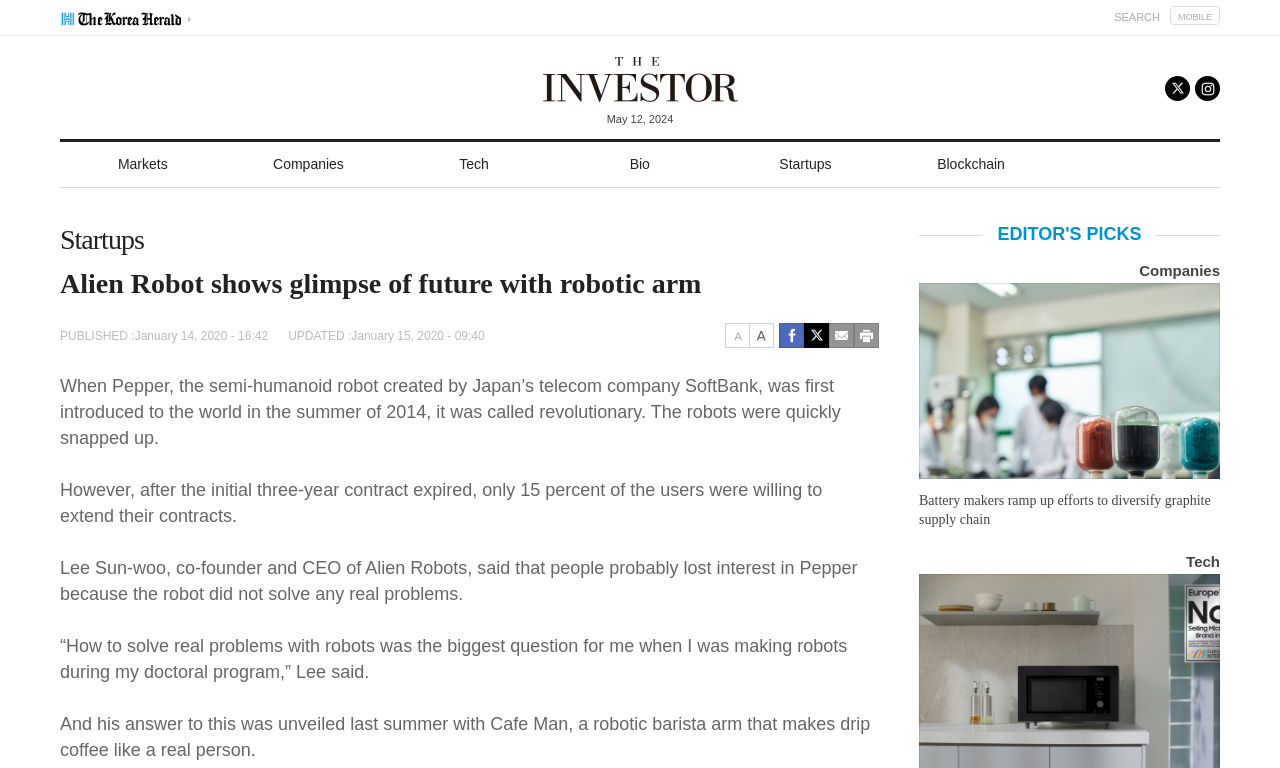What is the name of the robot introduced in 2014?
Please analyze the image and answer the question with as much detail as possible.

The webpage mentions that Pepper, the semi-humanoid robot created by Japan’s telecom company SoftBank, was first introduced to the world in the summer of 2014.